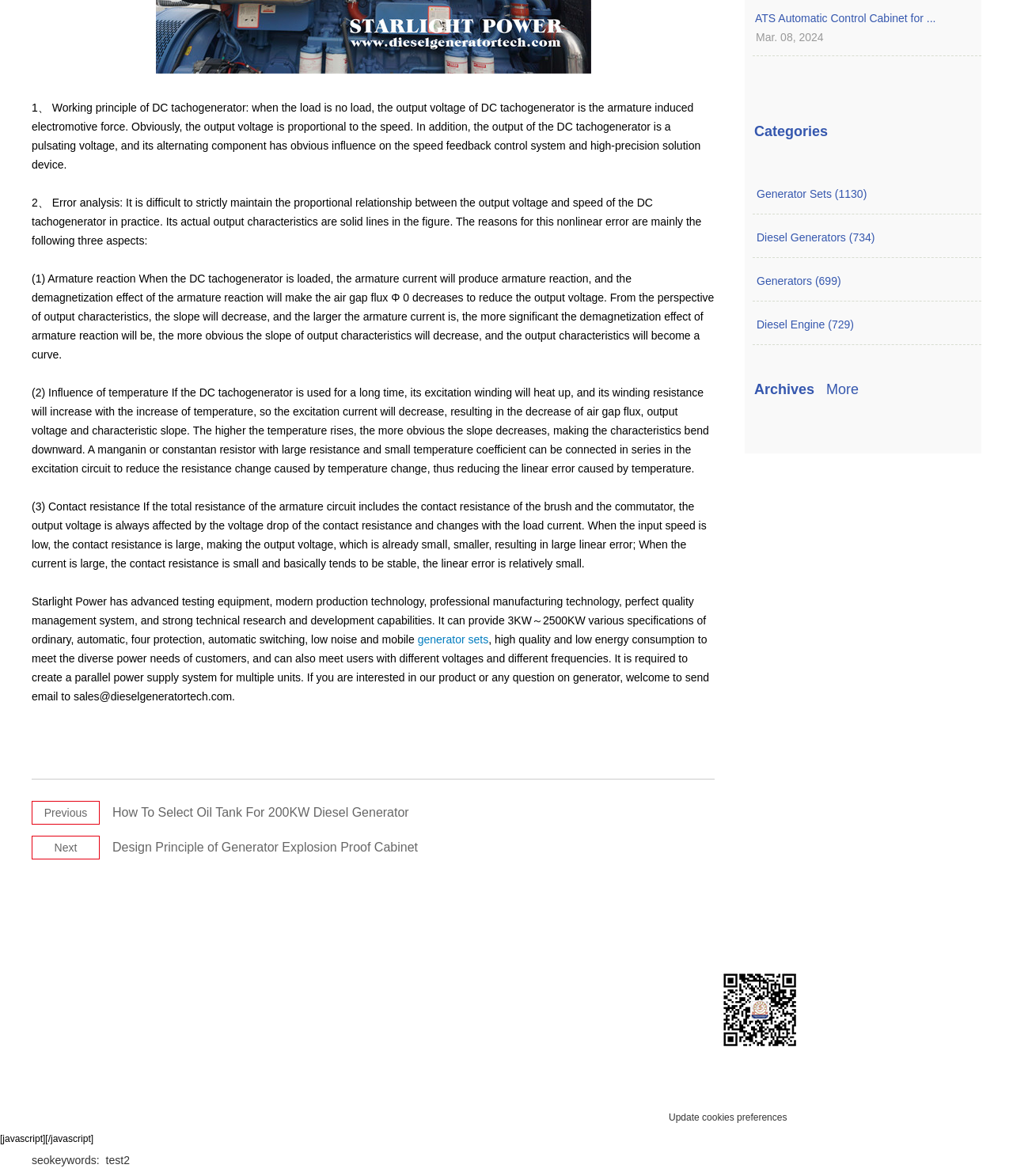What is the purpose of Starlight Power?
Please answer the question with a detailed and comprehensive explanation.

Starlight Power has advanced testing equipment, modern production technology, professional manufacturing technology, perfect quality management system, and strong technical research and development capabilities, which enables it to provide 3KW～2500KW various specifications of ordinary, automatic, four protection, automatic switching, low noise and mobile generator sets.